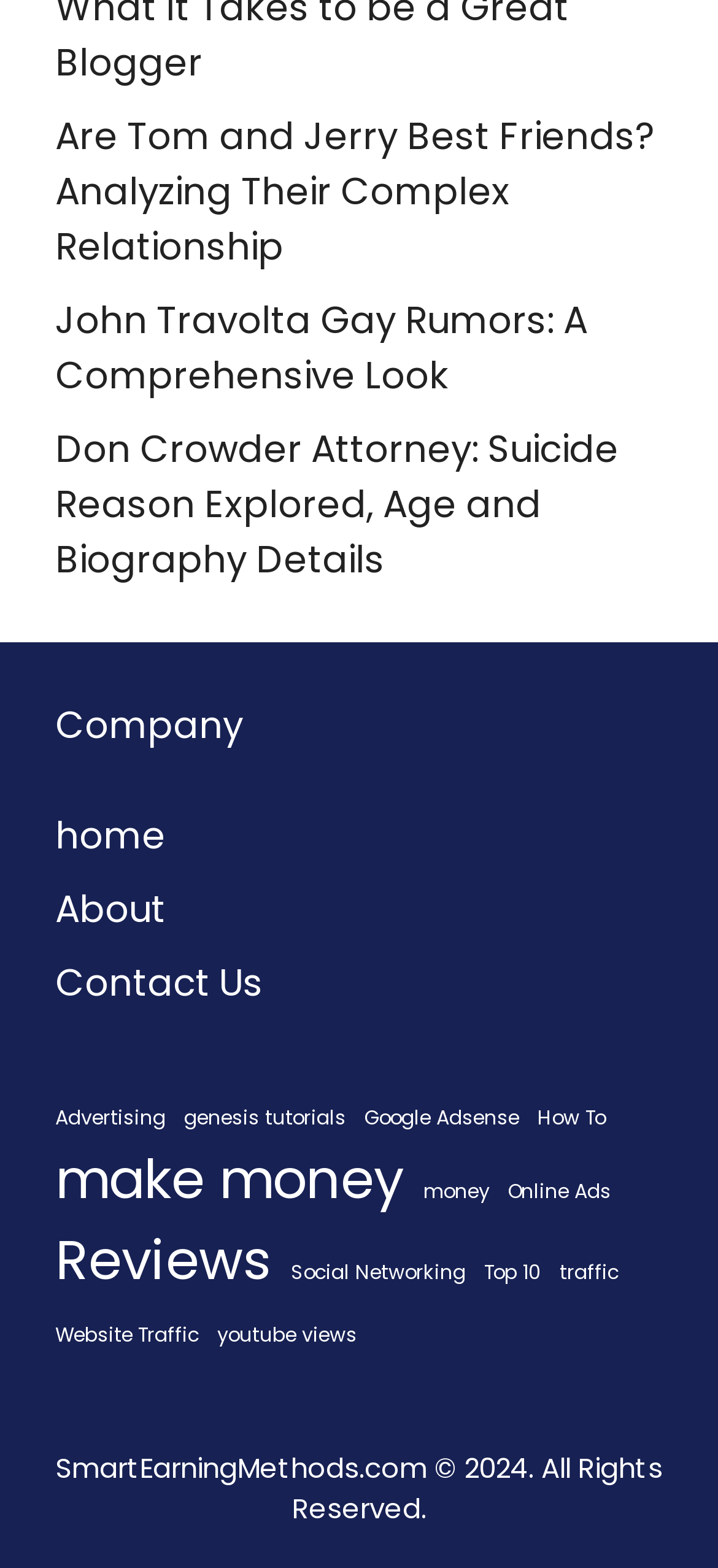Provide the bounding box coordinates for the area that should be clicked to complete the instruction: "Go to the 'About' page".

[0.077, 0.563, 0.231, 0.596]